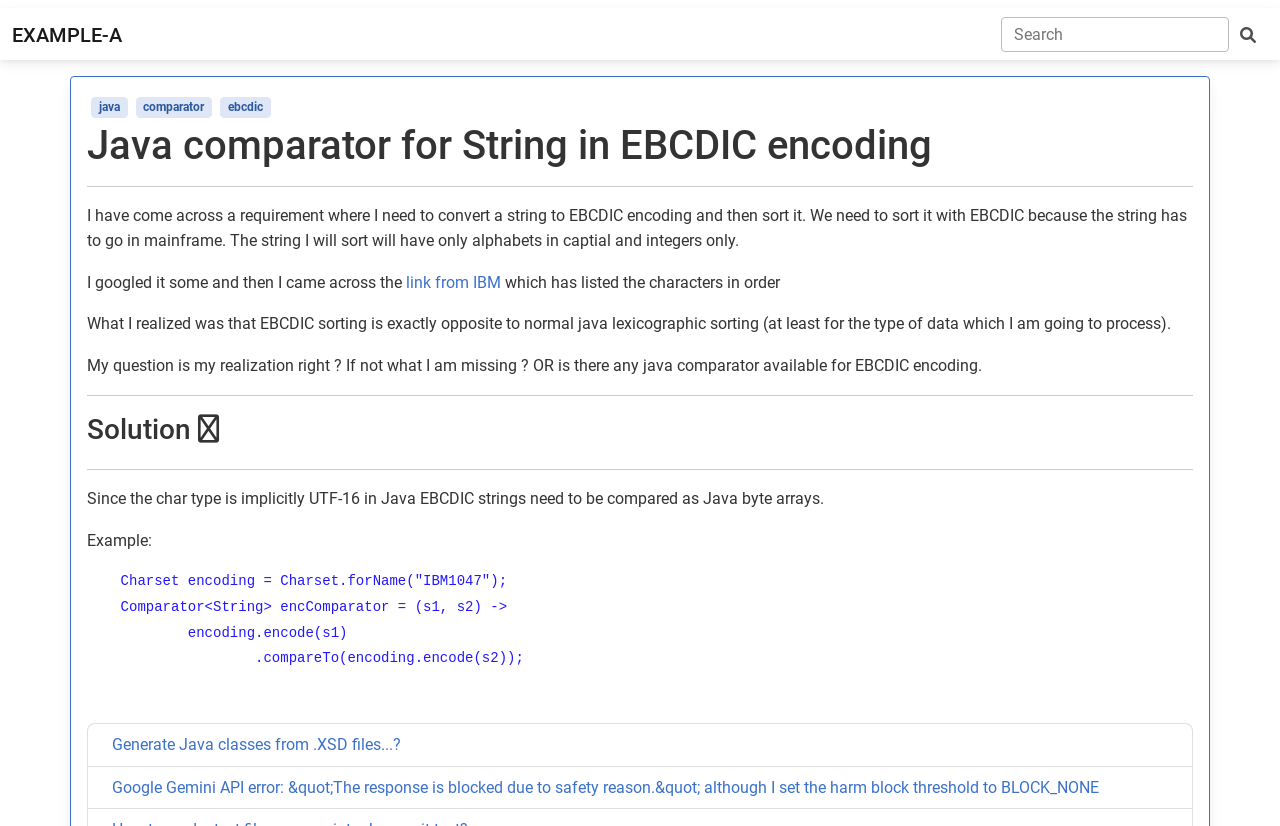Please identify the bounding box coordinates of the element on the webpage that should be clicked to follow this instruction: "Search for a term in the search box". The bounding box coordinates should be given as four float numbers between 0 and 1, formatted as [left, top, right, bottom].

[0.782, 0.021, 0.96, 0.063]